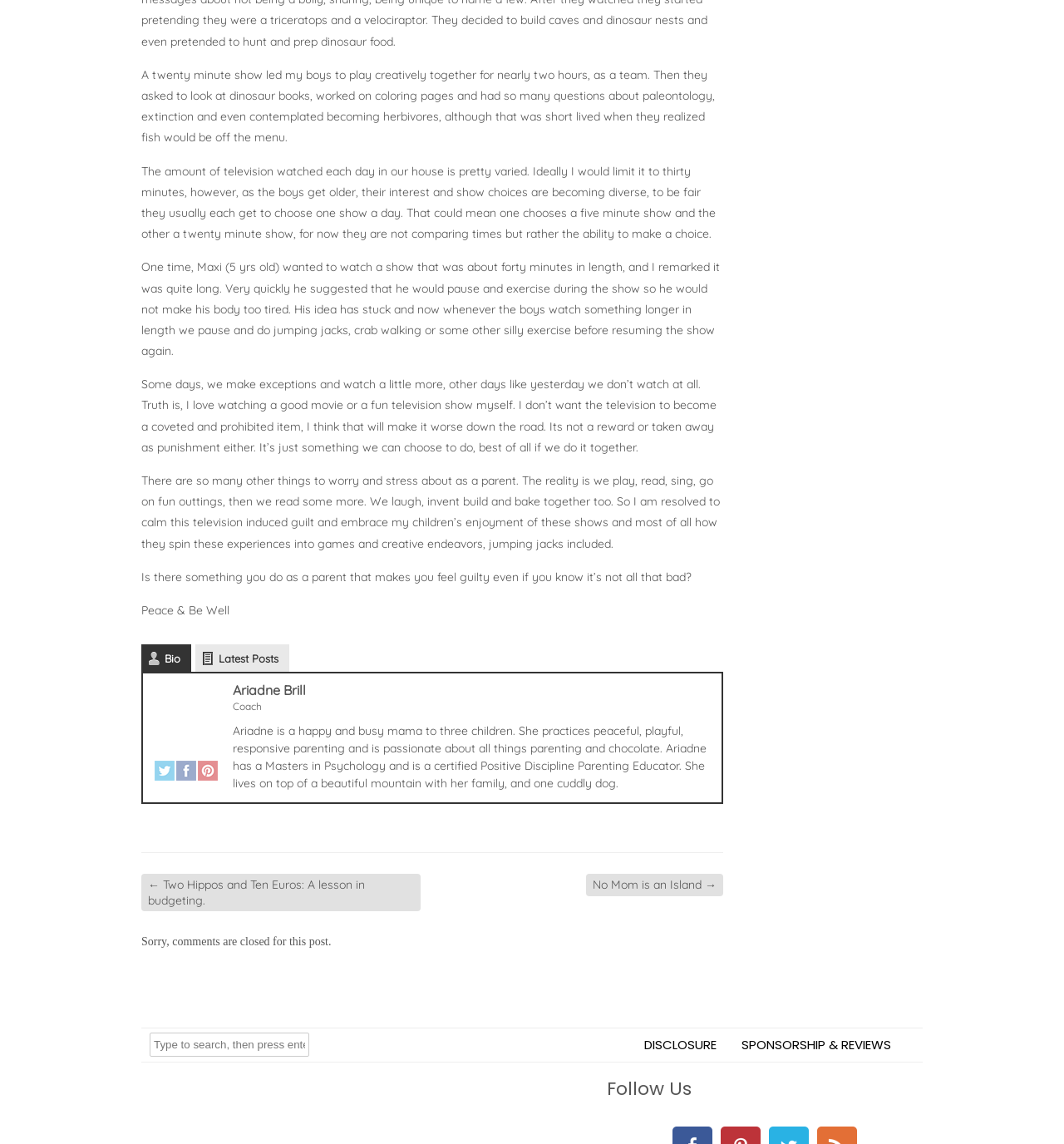How many children does the author have?
Based on the image, give a one-word or short phrase answer.

Three